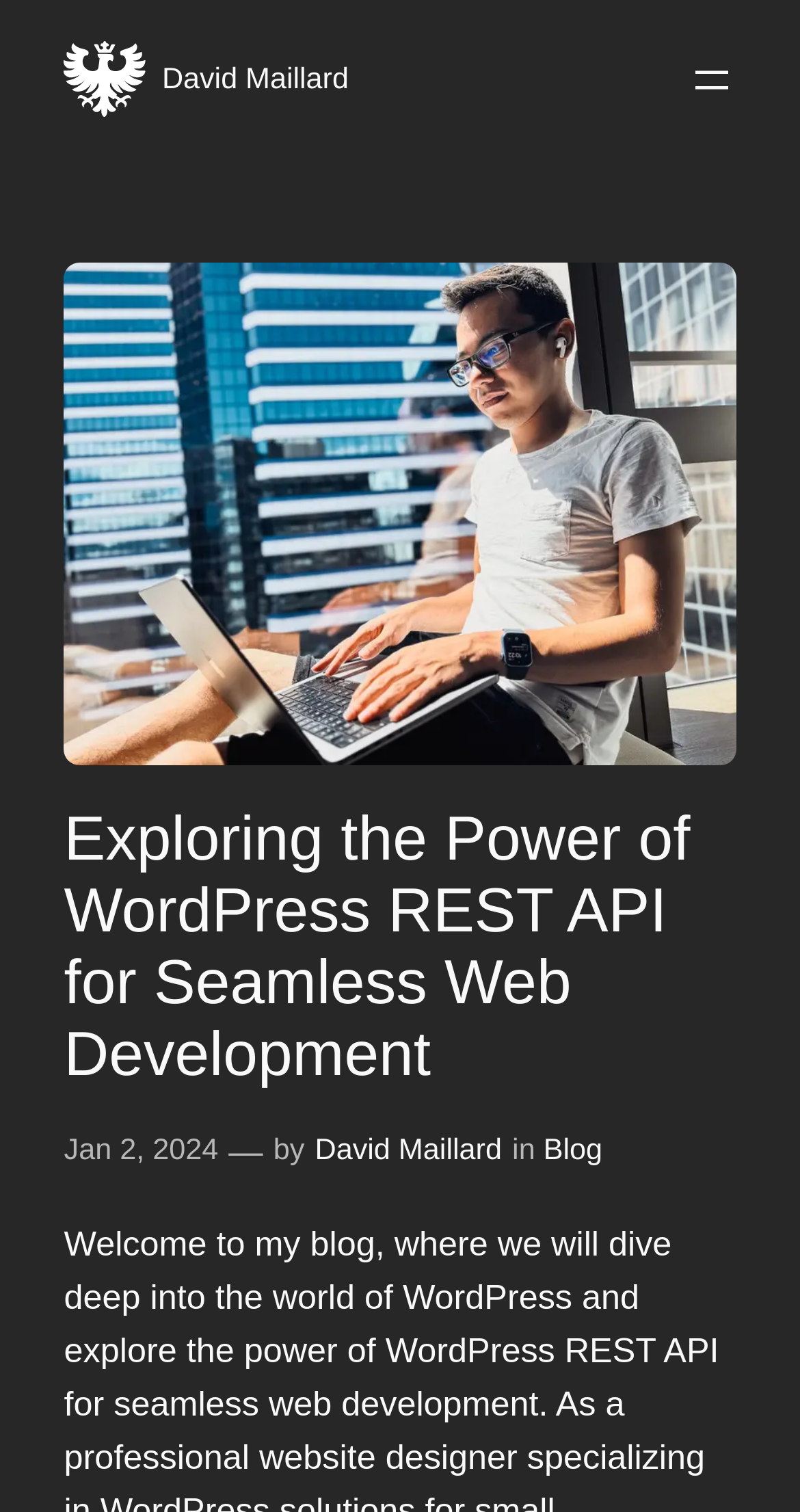Write a detailed summary of the webpage, including text, images, and layout.

The webpage is about exploring the power of WordPress REST API for seamless web development. At the top left, there is a link to the author's profile, "David Maillard", accompanied by a small image of the author. Below this, there is another link to the author's profile. 

On the top right, there is a navigation menu with a button to open it. Below the navigation menu, there is a large figure that spans most of the width of the page. 

The main content of the webpage starts with a heading that reads "Exploring the Power of WordPress REST API for Seamless Web Development". Below the heading, there is a time stamp indicating the publication date, "Jan 2, 2024", followed by a separator and the text "by David Maillard". The text "in" is followed by a link to the "Blog" section.